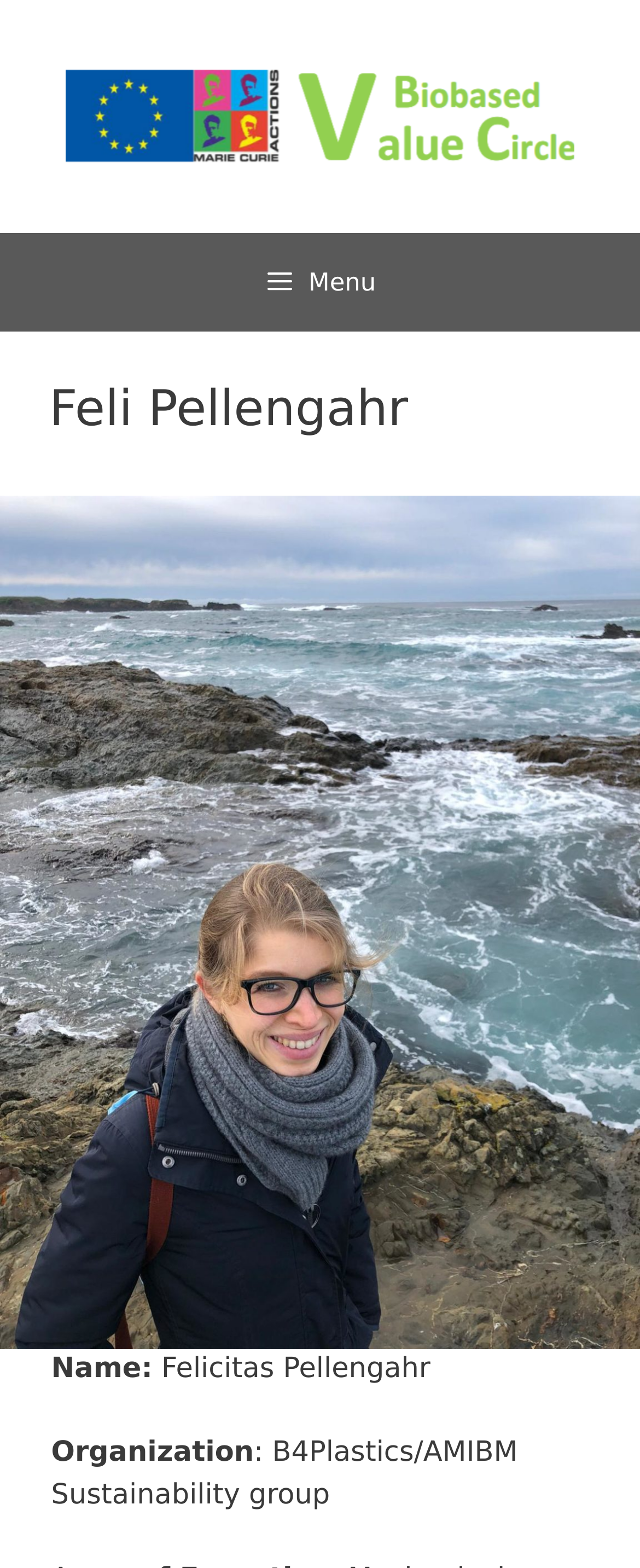Provide a one-word or short-phrase answer to the question:
What is the name of the person?

Felicitas Pellengahr